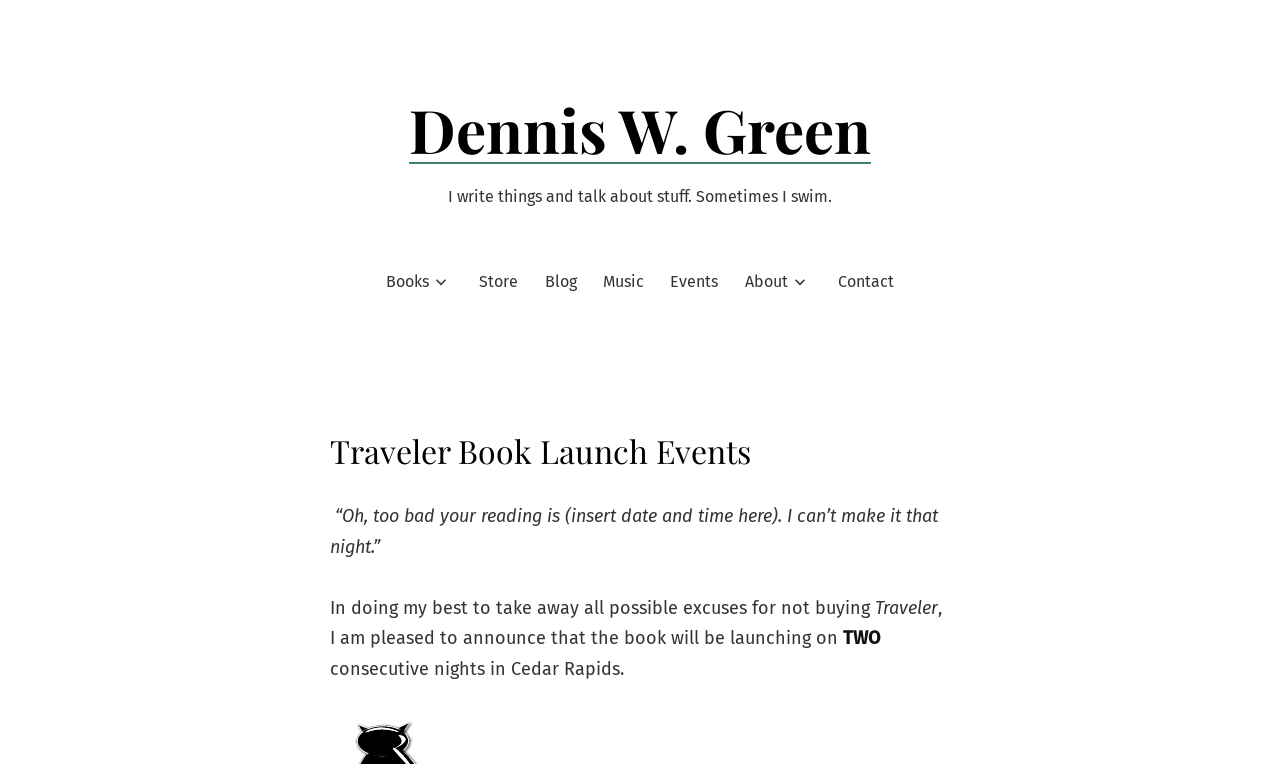Can you show the bounding box coordinates of the region to click on to complete the task described in the instruction: "visit Dennis W. Green's homepage"?

[0.32, 0.116, 0.68, 0.221]